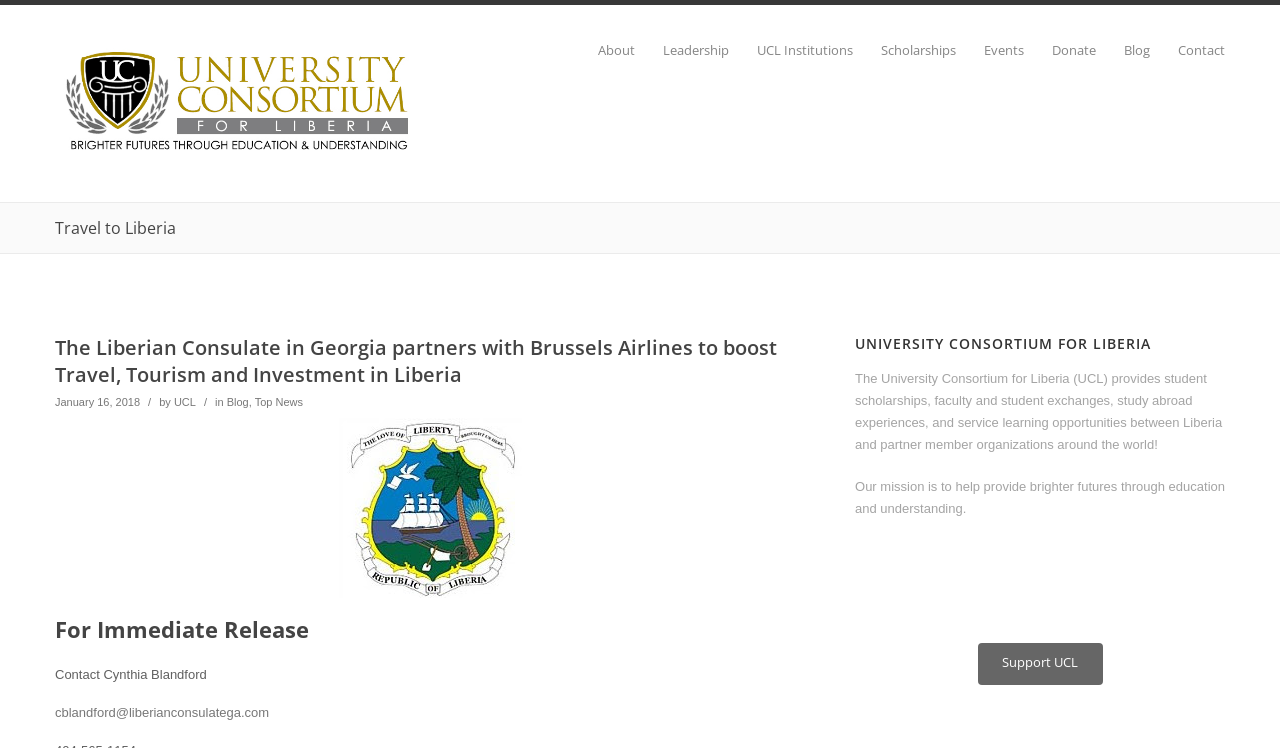Could you determine the bounding box coordinates of the clickable element to complete the instruction: "Contact Cynthia Blandford"? Provide the coordinates as four float numbers between 0 and 1, i.e., [left, top, right, bottom].

[0.043, 0.943, 0.21, 0.963]